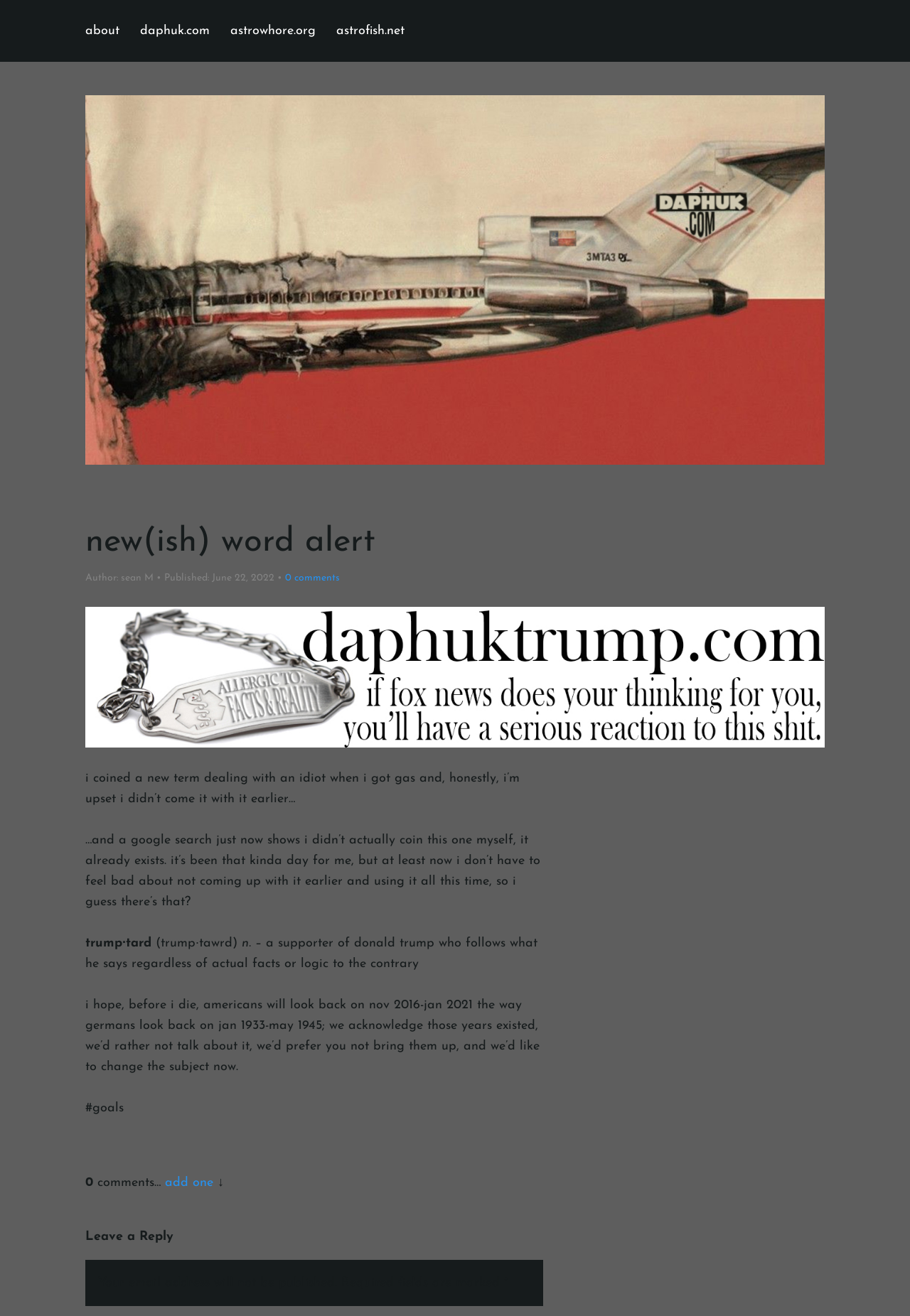What is the term coined by the author?
Answer the question with a single word or phrase, referring to the image.

trump·tard